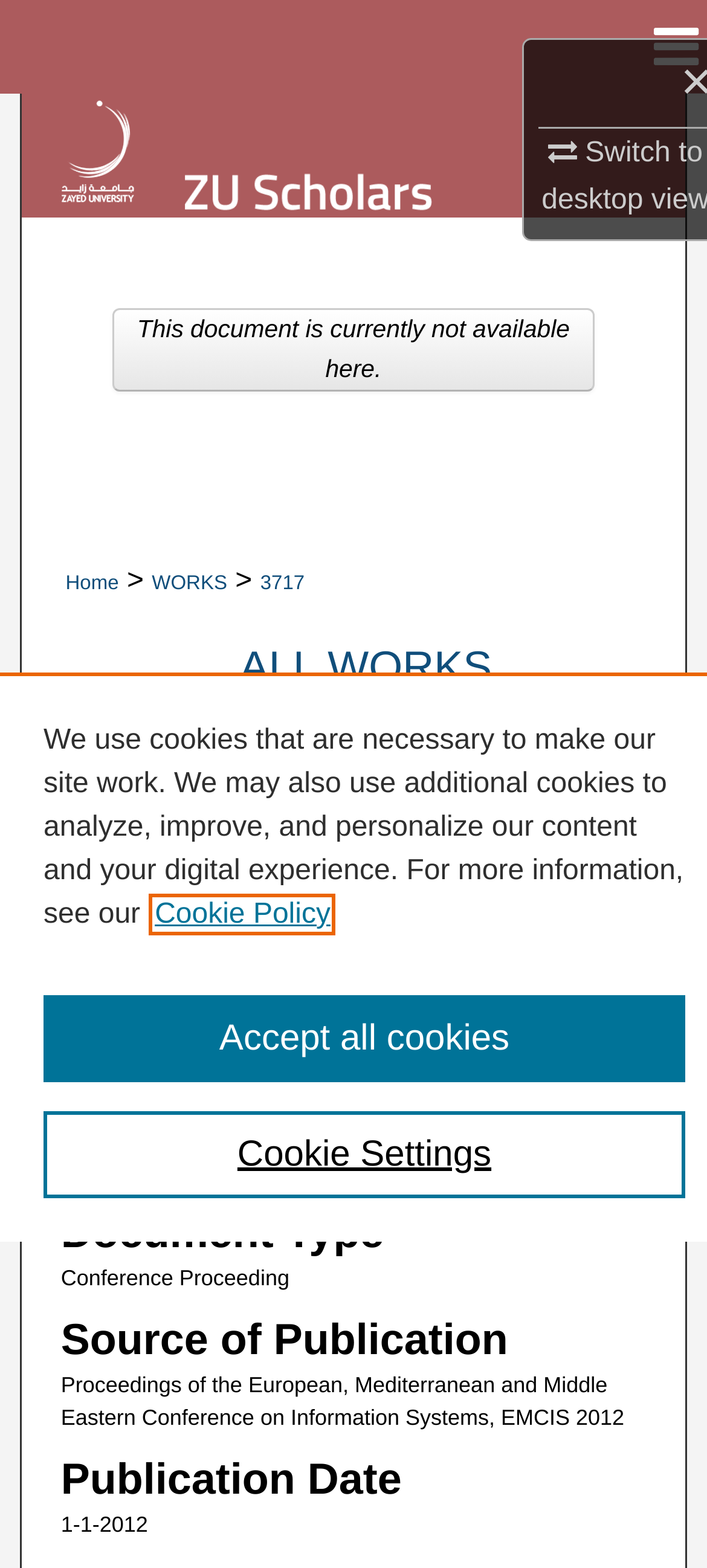Locate the bounding box coordinates of the clickable region necessary to complete the following instruction: "Check the Document Type". Provide the coordinates in the format of four float numbers between 0 and 1, i.e., [left, top, right, bottom].

[0.076, 0.747, 0.924, 0.776]